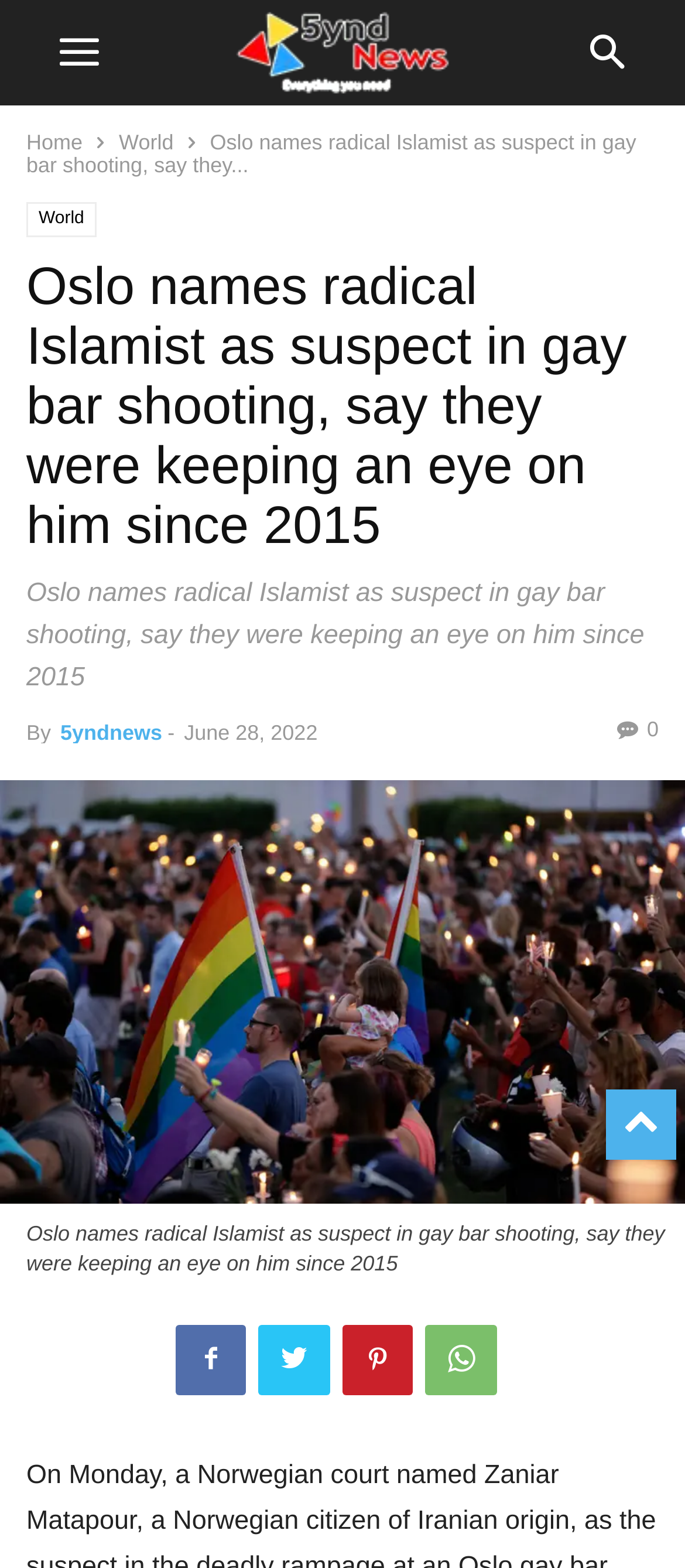Could you please study the image and provide a detailed answer to the question:
How many social media sharing links are available?

At the bottom of the article, there are four social media sharing links, represented by icons. These links allow users to share the article on different social media platforms.